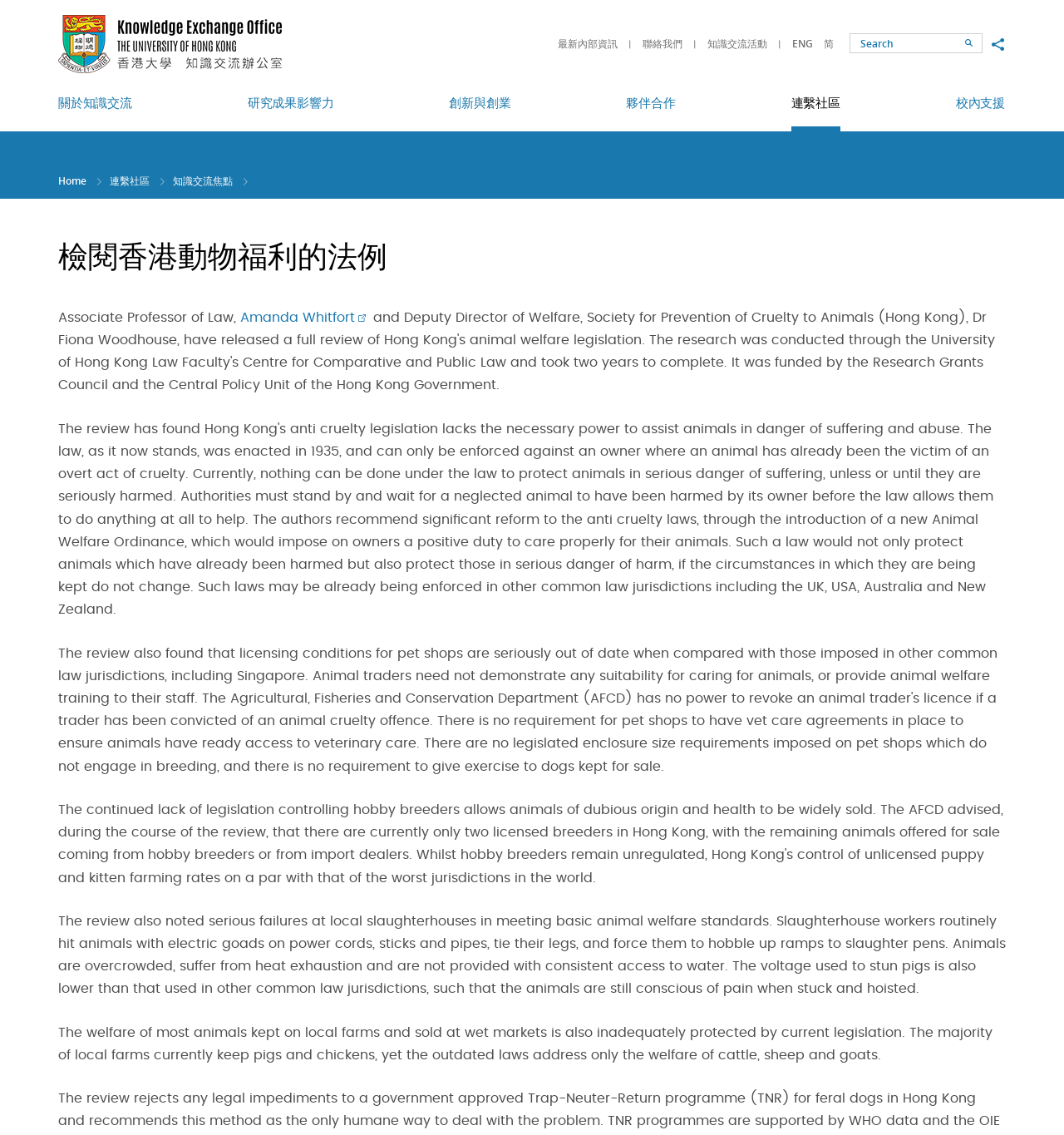Pinpoint the bounding box coordinates of the clickable element needed to complete the instruction: "Search for something". The coordinates should be provided as four float numbers between 0 and 1: [left, top, right, bottom].

[0.798, 0.029, 0.923, 0.047]